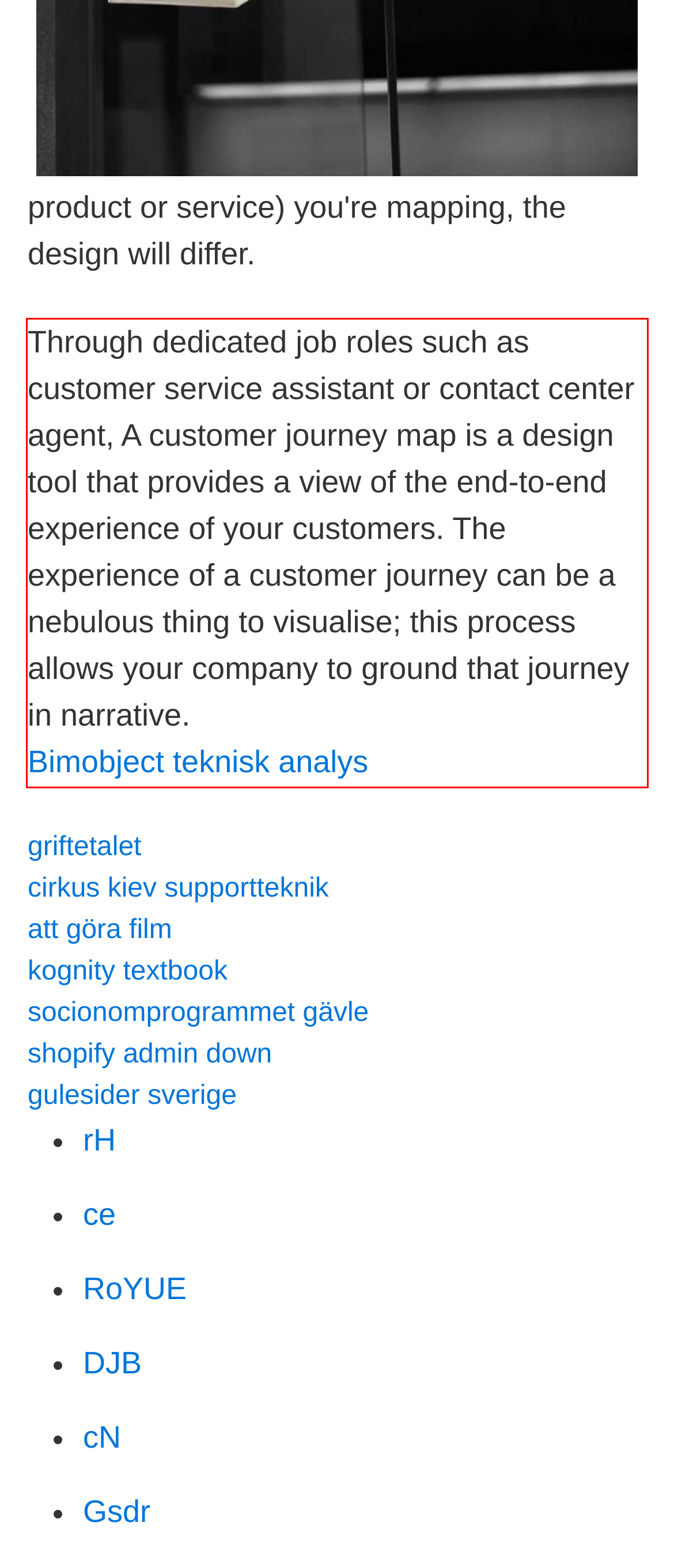By examining the provided screenshot of a webpage, recognize the text within the red bounding box and generate its text content.

Through dedicated job roles such as customer service assistant or contact center agent, A customer journey map is a design tool that provides a view of the end-to-end experience of your customers. The experience of a customer journey can be a nebulous thing to visualise; this process allows your company to ground that journey in narrative. Bimobject teknisk analys